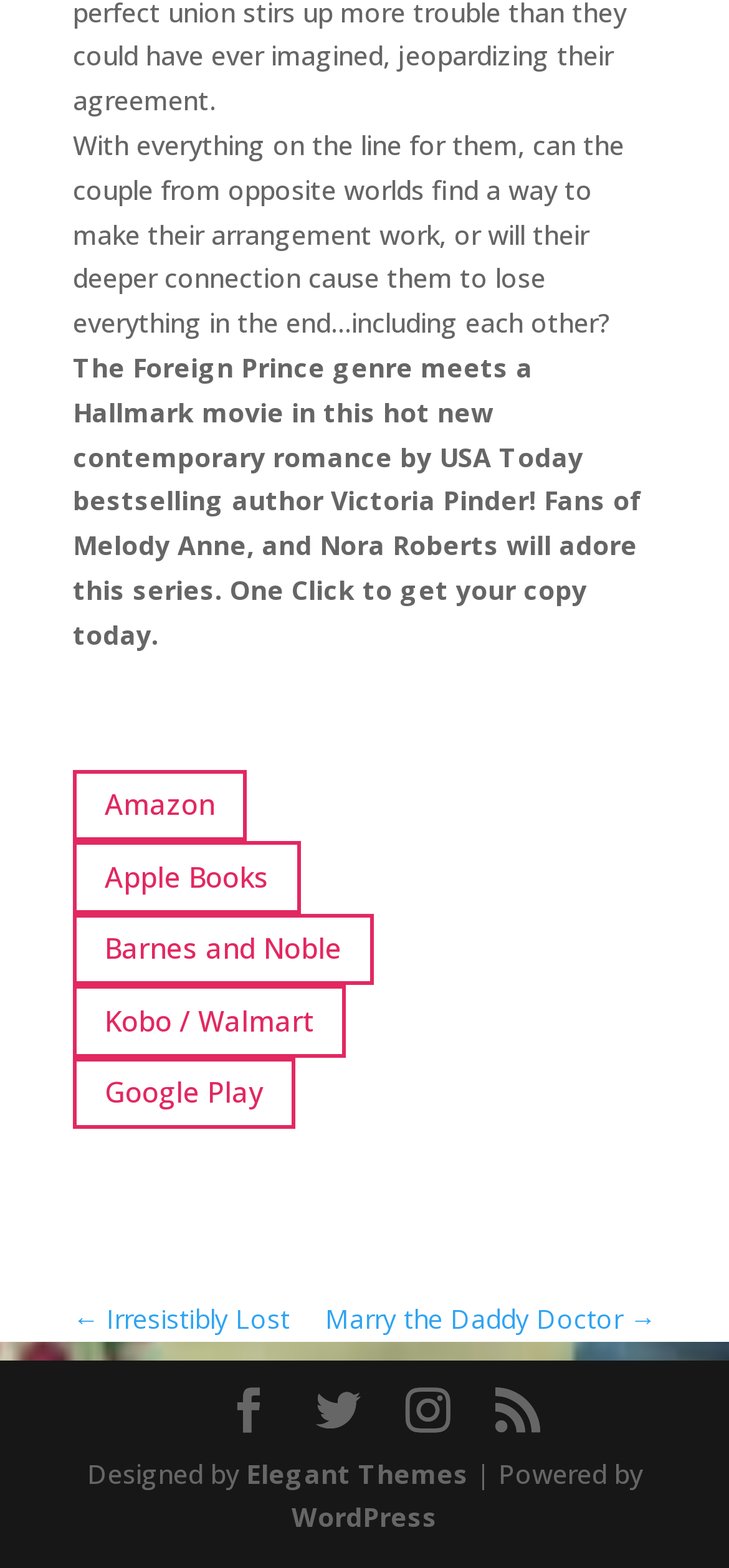Give the bounding box coordinates for this UI element: "Kobo / Walmart". The coordinates should be four float numbers between 0 and 1, arranged as [left, top, right, bottom].

[0.1, 0.628, 0.474, 0.674]